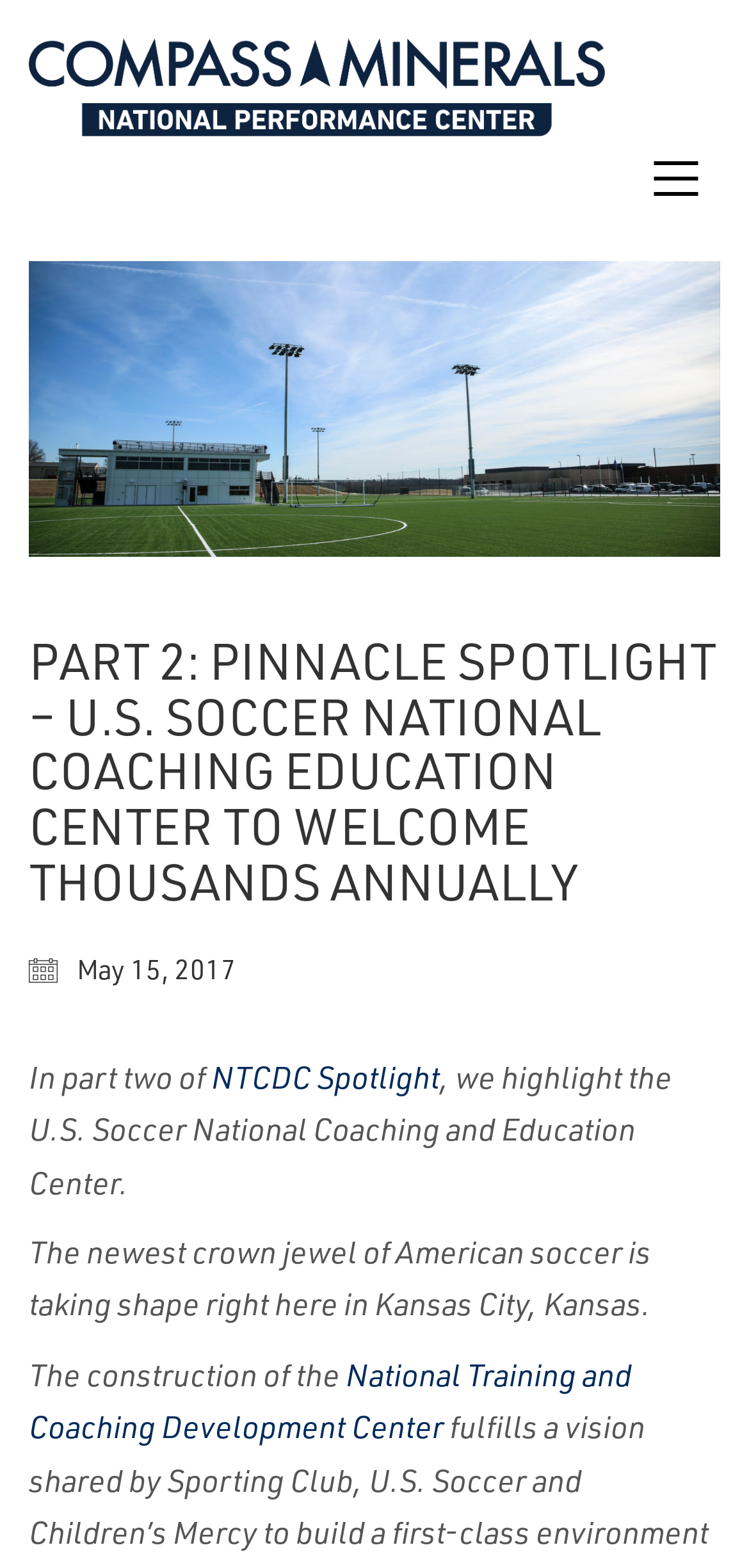Please determine the bounding box coordinates for the element with the description: "NTCDC Spotlight".

[0.282, 0.674, 0.587, 0.699]